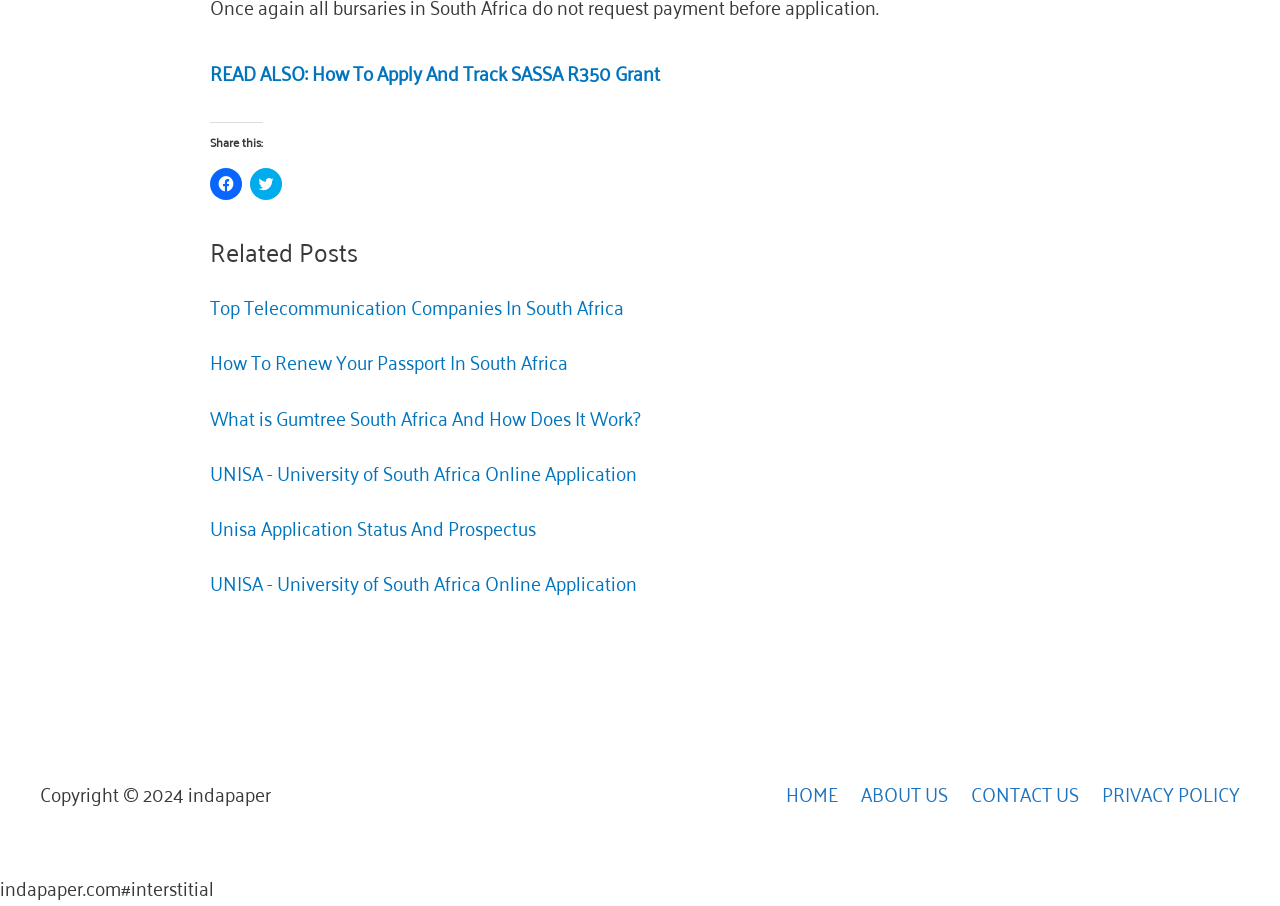Kindly determine the bounding box coordinates for the clickable area to achieve the given instruction: "Share on Facebook".

[0.164, 0.186, 0.189, 0.221]